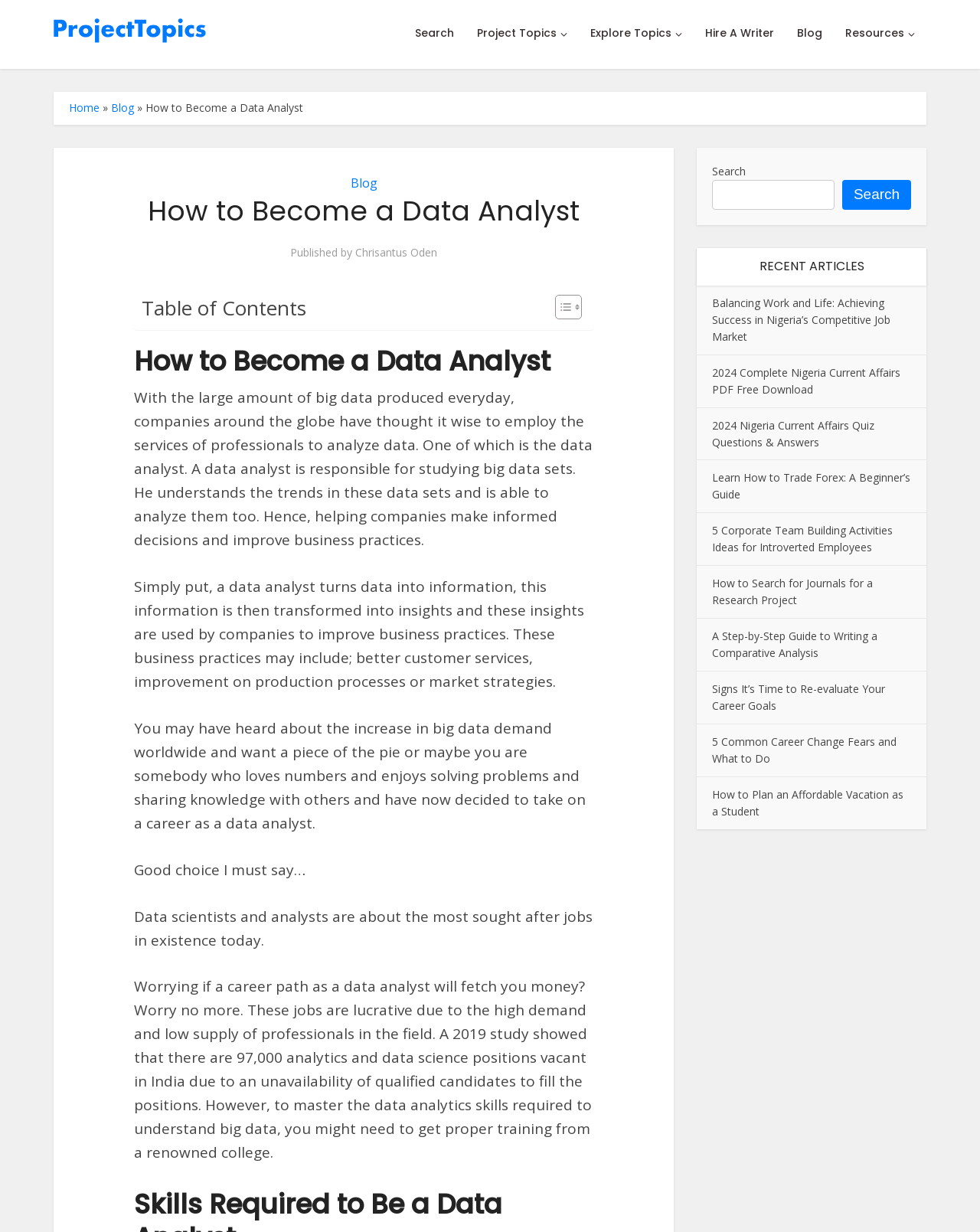What is the text of the webpage's headline?

How to Become a Data Analyst